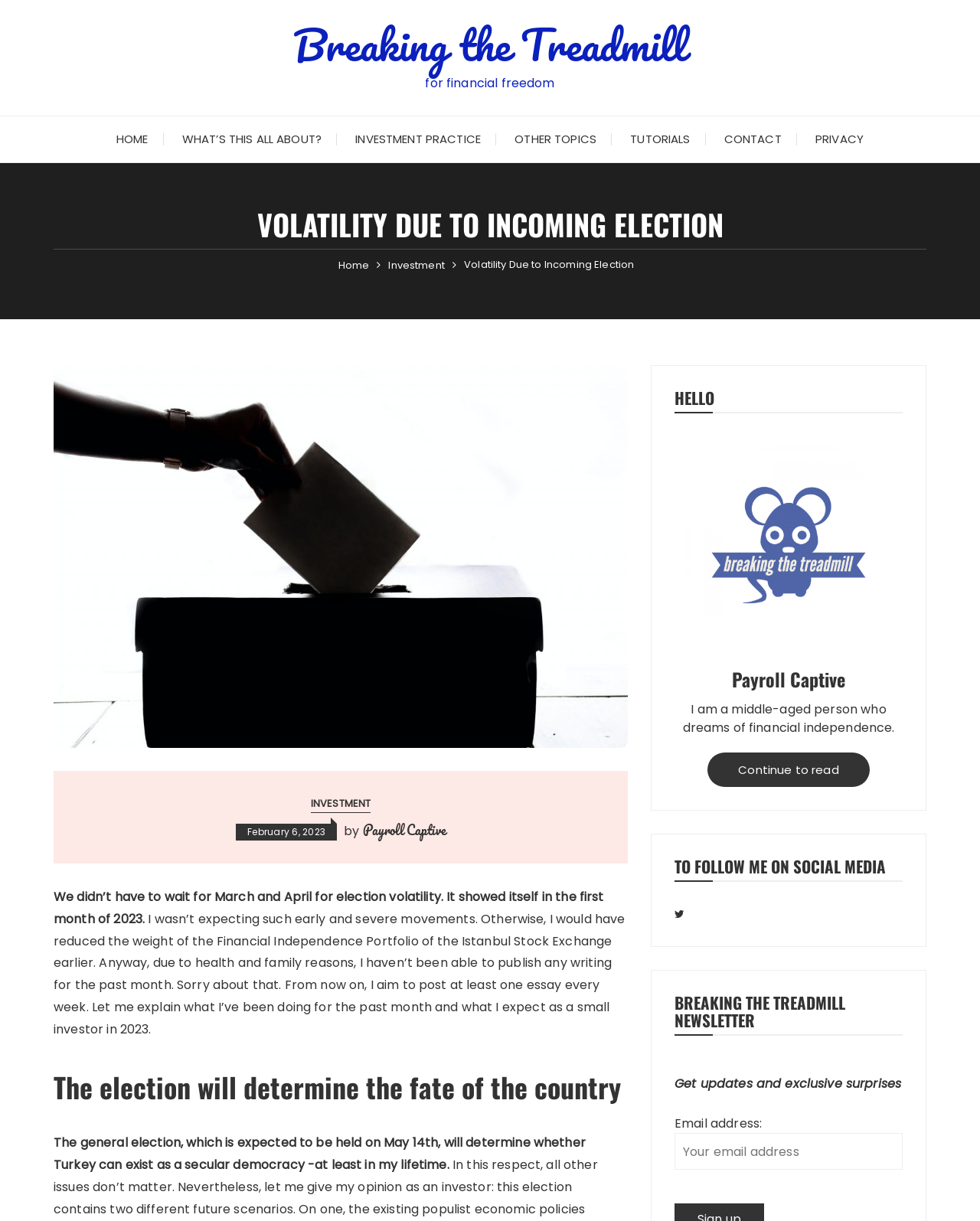Predict the bounding box of the UI element that fits this description: "Home".

[0.345, 0.211, 0.377, 0.224]